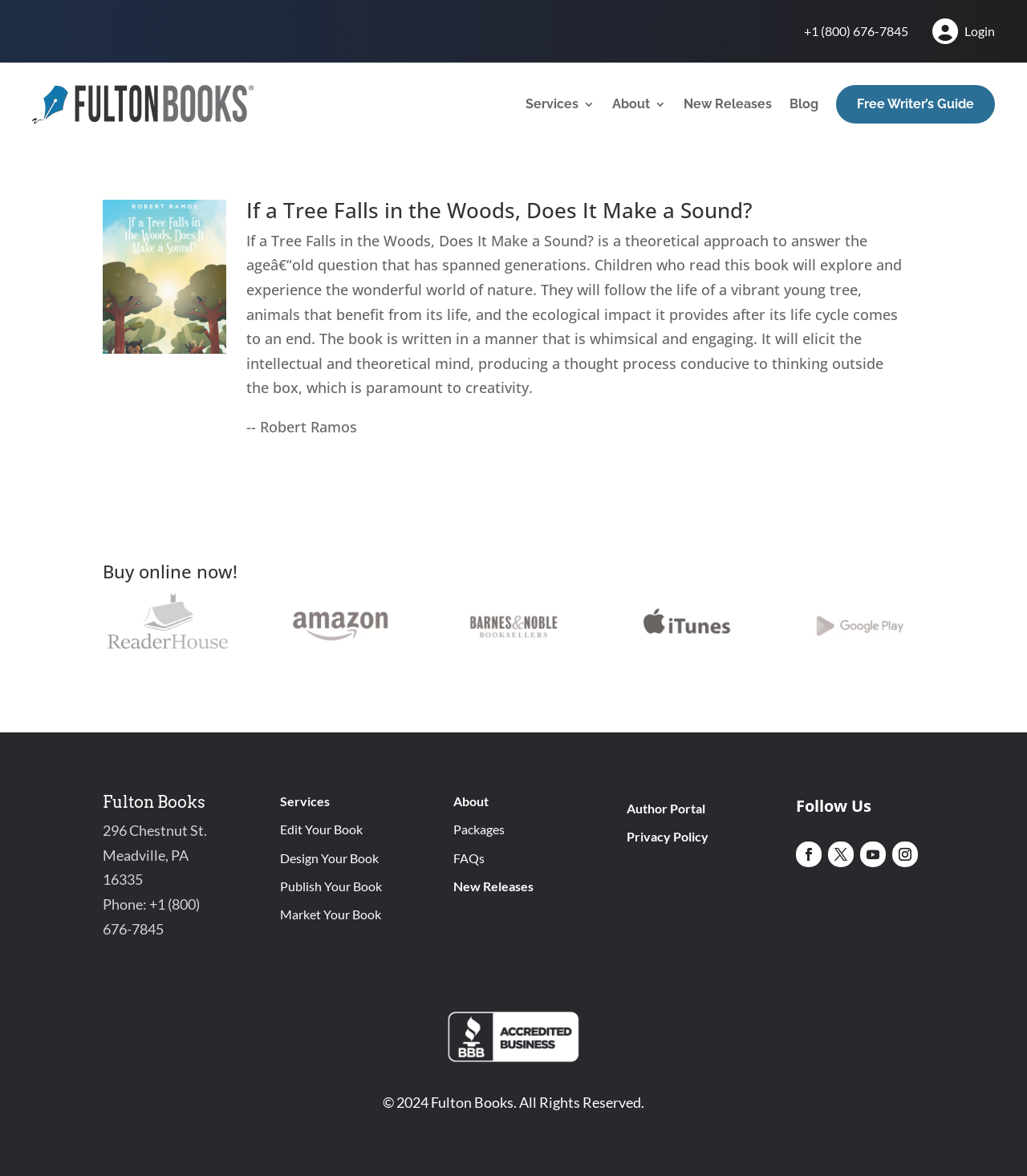What is the address of Fulton Books?
Relying on the image, give a concise answer in one word or a brief phrase.

296 Chestnut St., Meadville, PA 16335